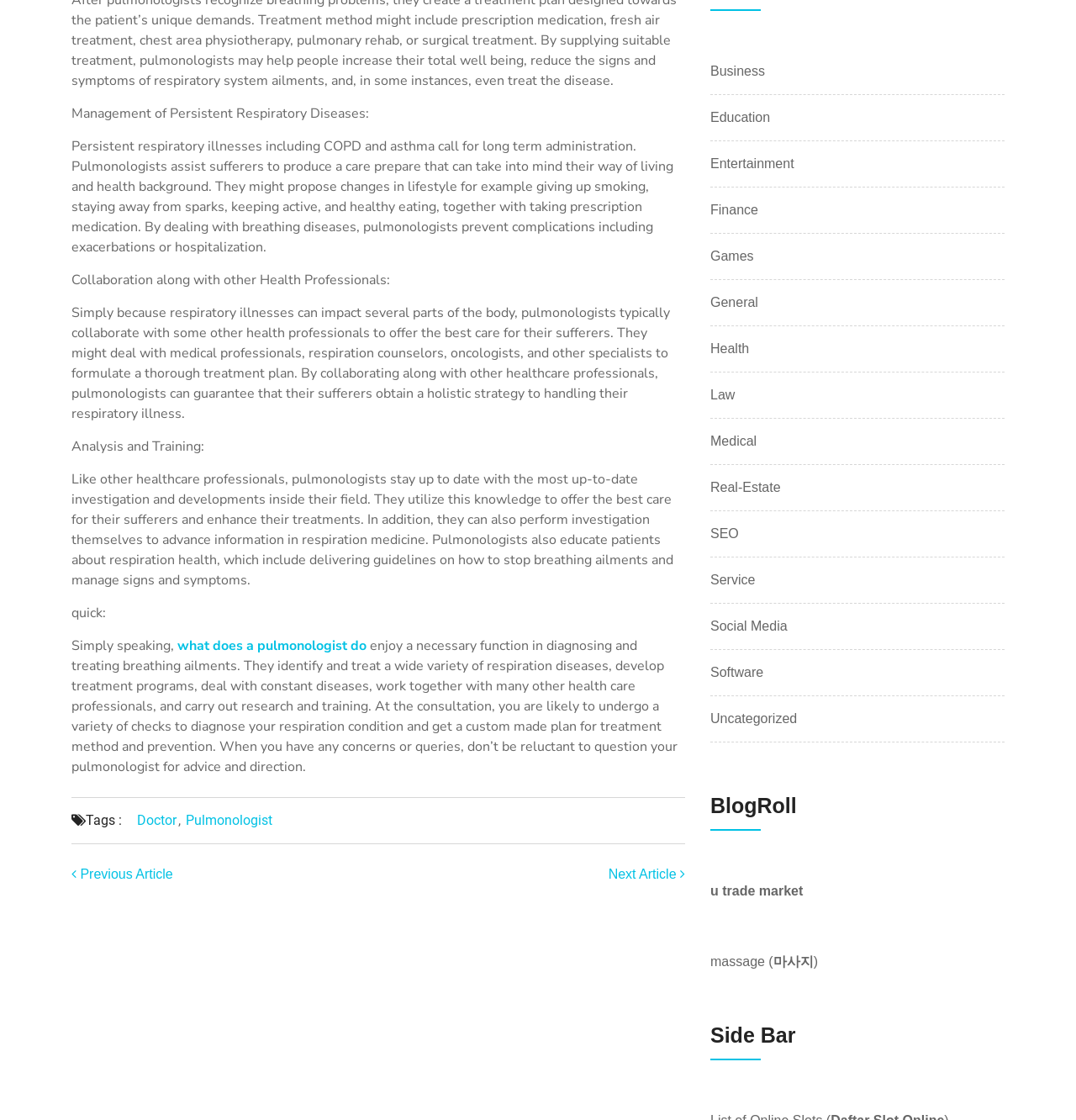Provide a one-word or one-phrase answer to the question:
How many links are there in the navigation section?

2